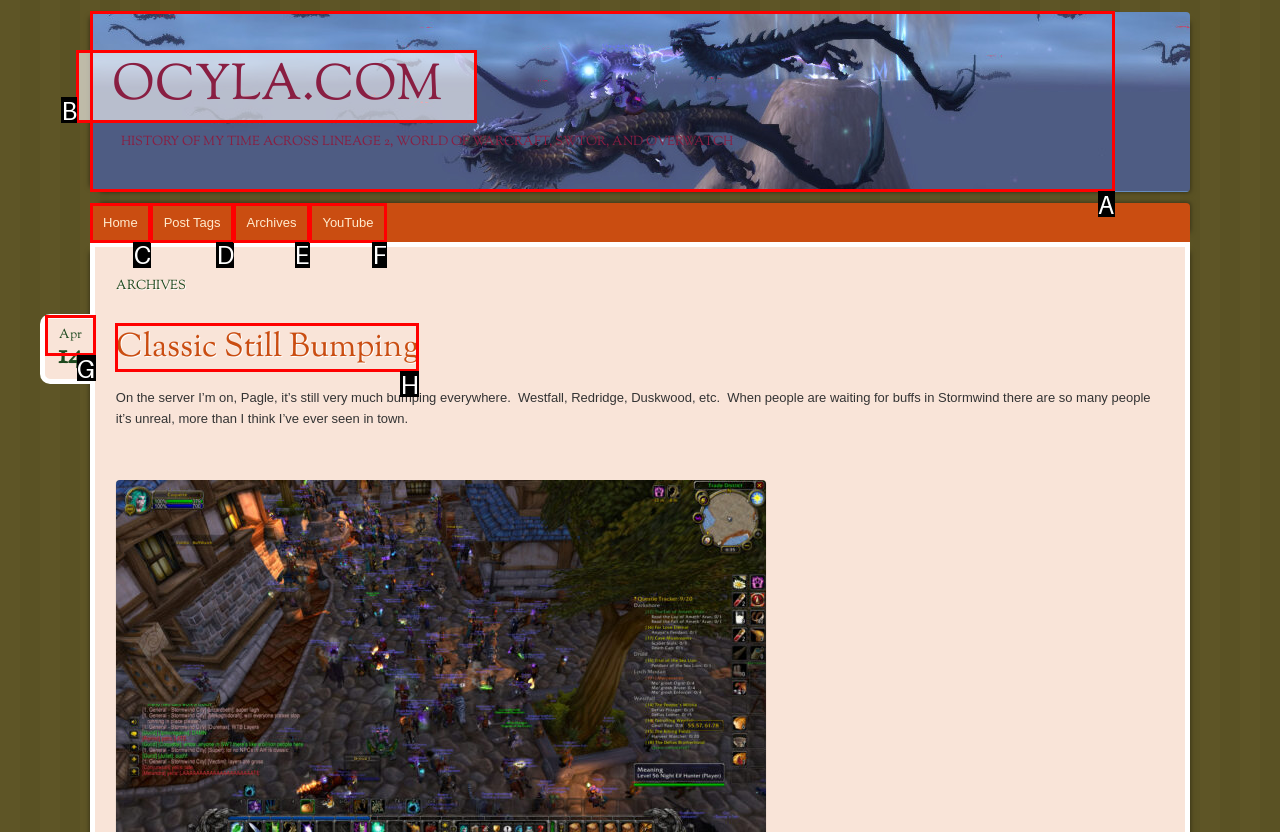Choose the letter that corresponds to the correct button to accomplish the task: Read about Facts About Caterpillars
Reply with the letter of the correct selection only.

None